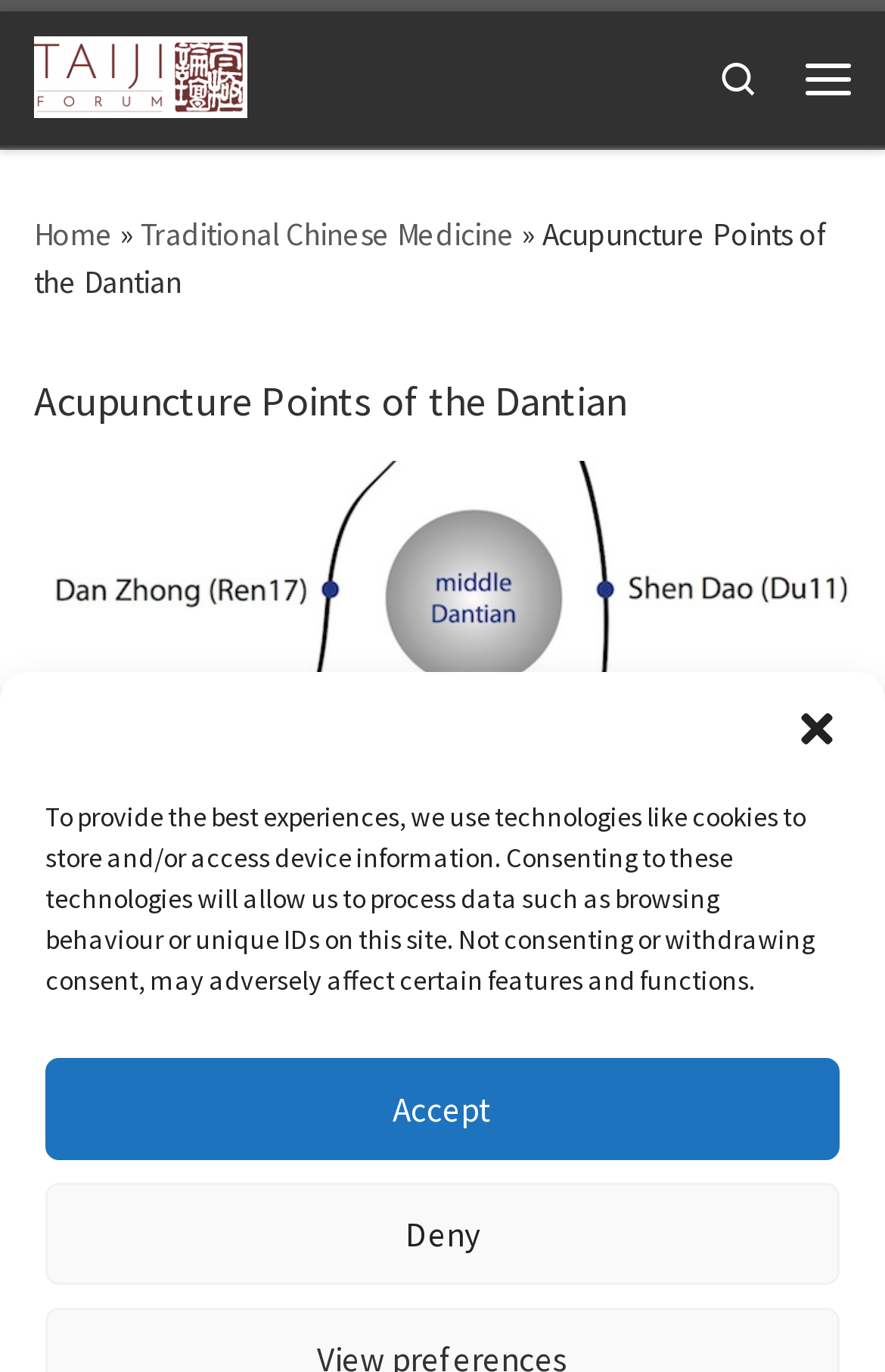Use a single word or phrase to answer the question: 
What is the name of the current webpage?

Acupuncture Points of the Dantian